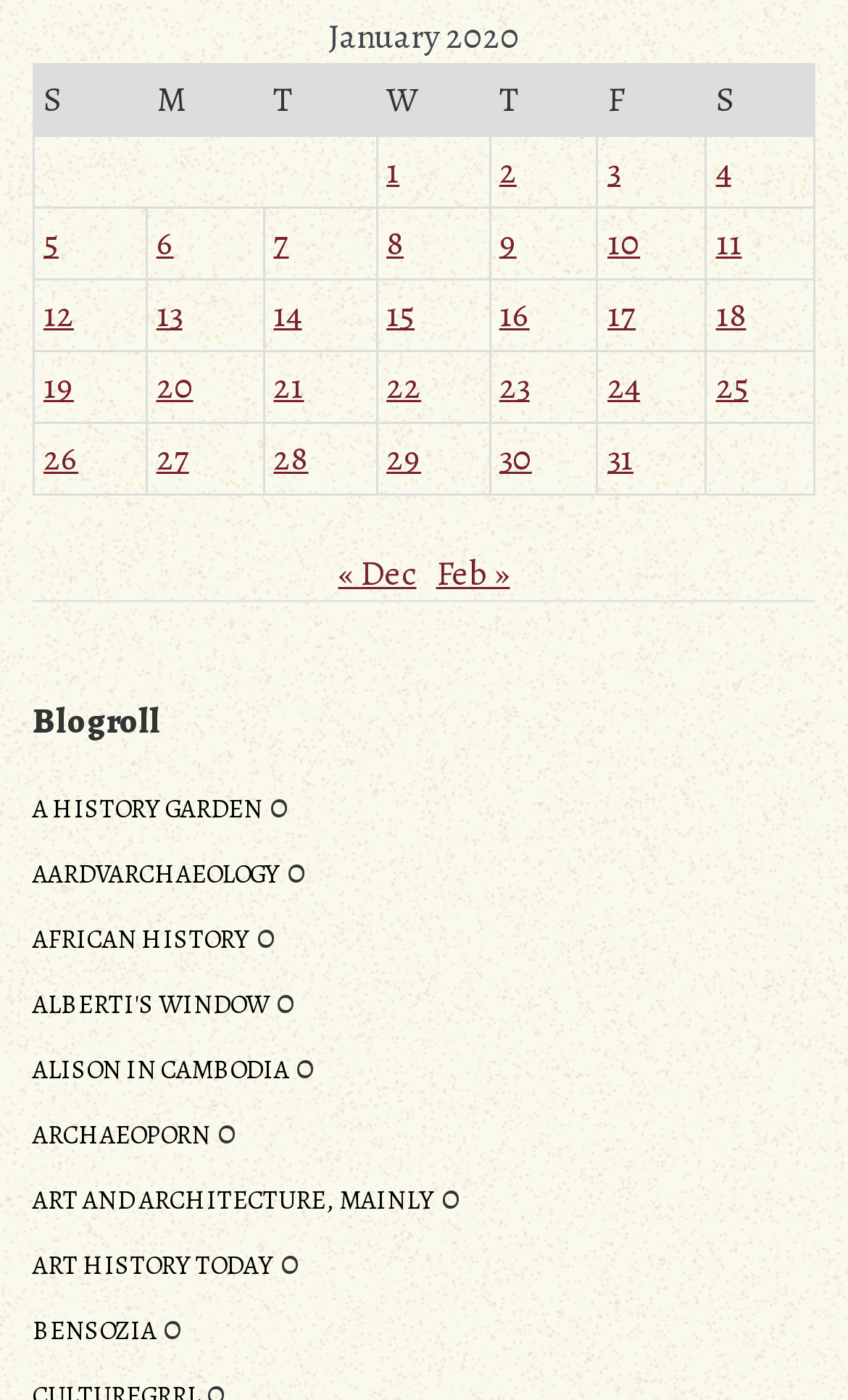Pinpoint the bounding box coordinates for the area that should be clicked to perform the following instruction: "View posts published on January 3, 2020".

[0.716, 0.106, 0.732, 0.14]